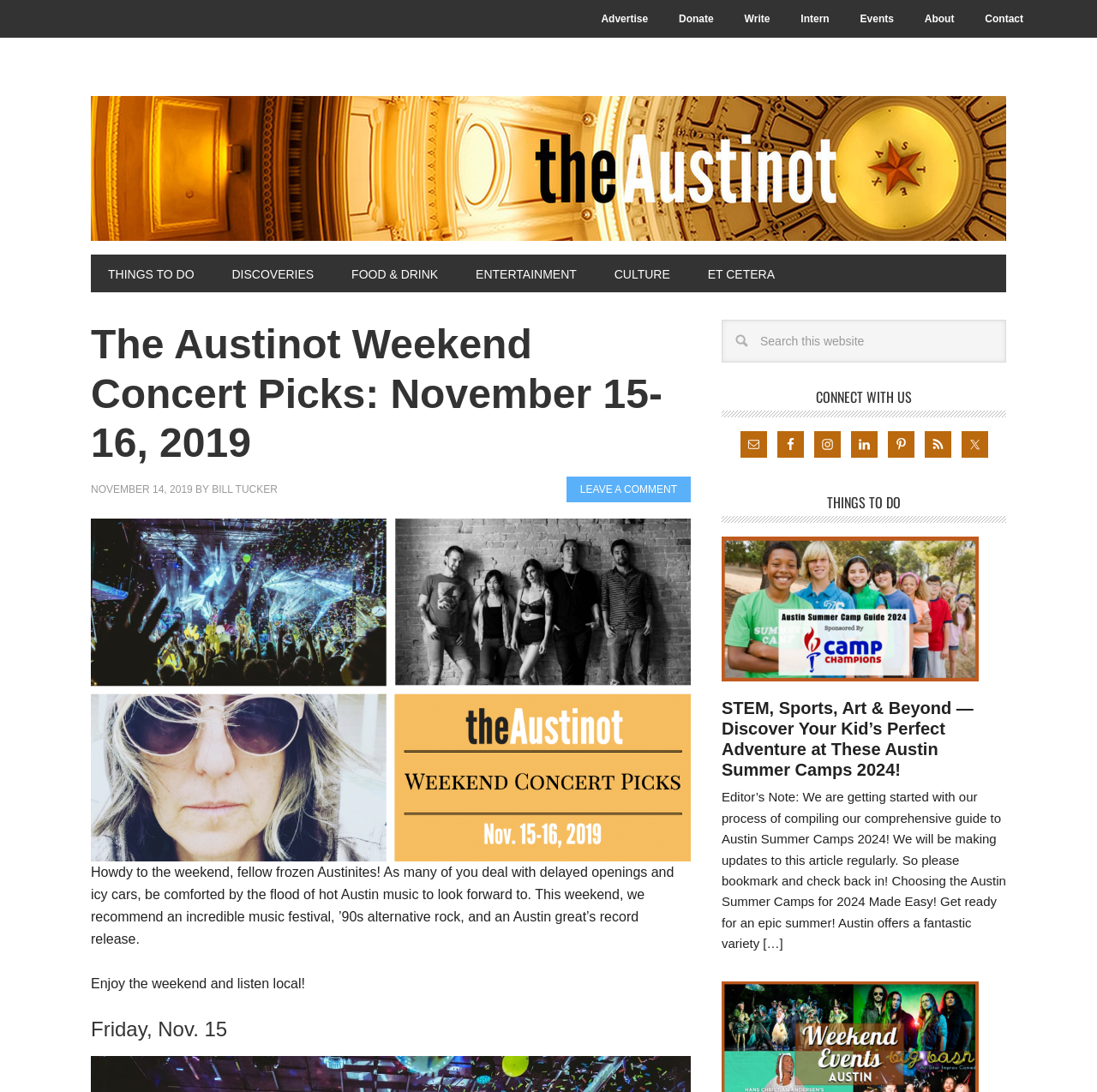What is the topic of the article below the concert picks?
Based on the image, please offer an in-depth response to the question.

The article below the concert picks has a heading that says 'STEM, Sports, Art & Beyond — Discover Your Kid’s Perfect Adventure at These Austin Summer Camps 2024!'. This indicates that the topic of the article is about Austin Summer Camps 2024.